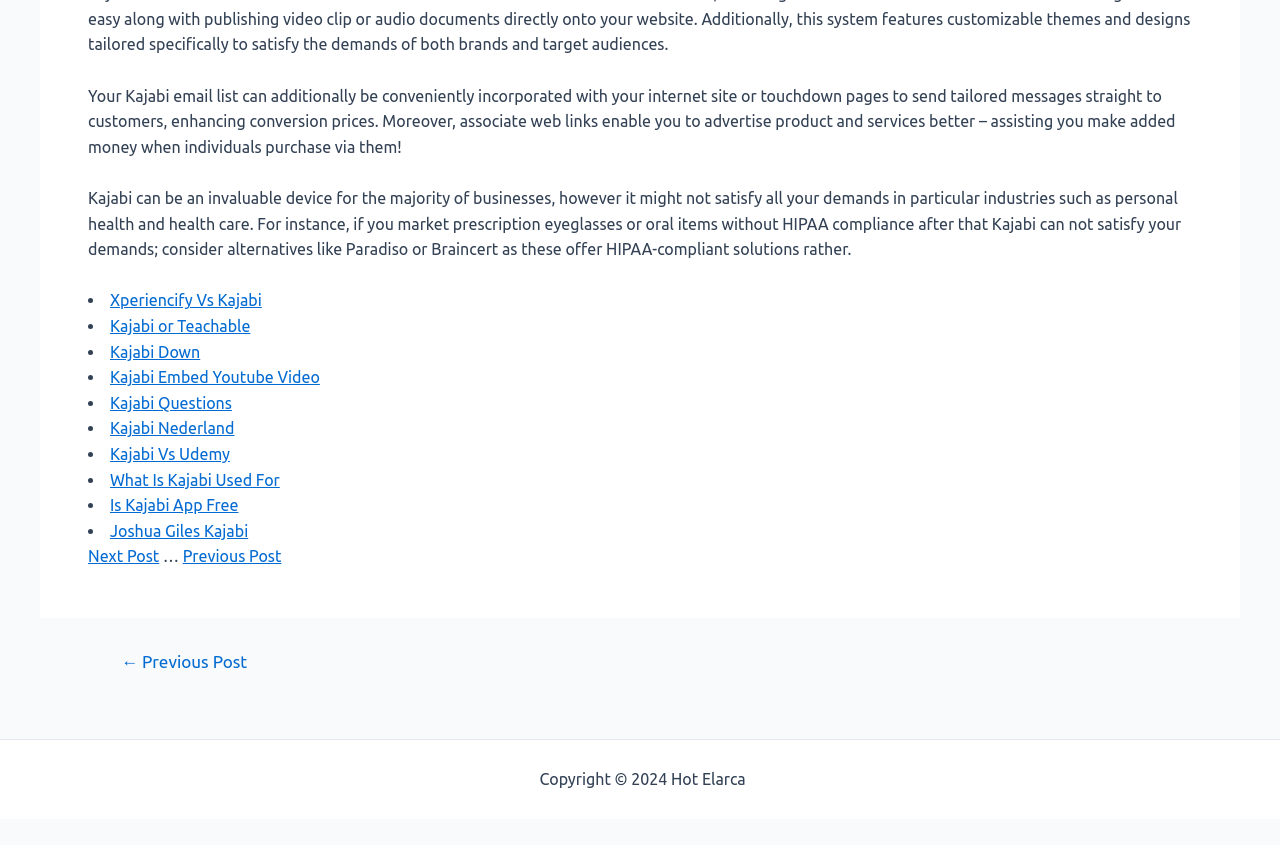What is the copyright information at the bottom of the page?
From the screenshot, provide a brief answer in one word or phrase.

Copyright 2024 Hot Elarca